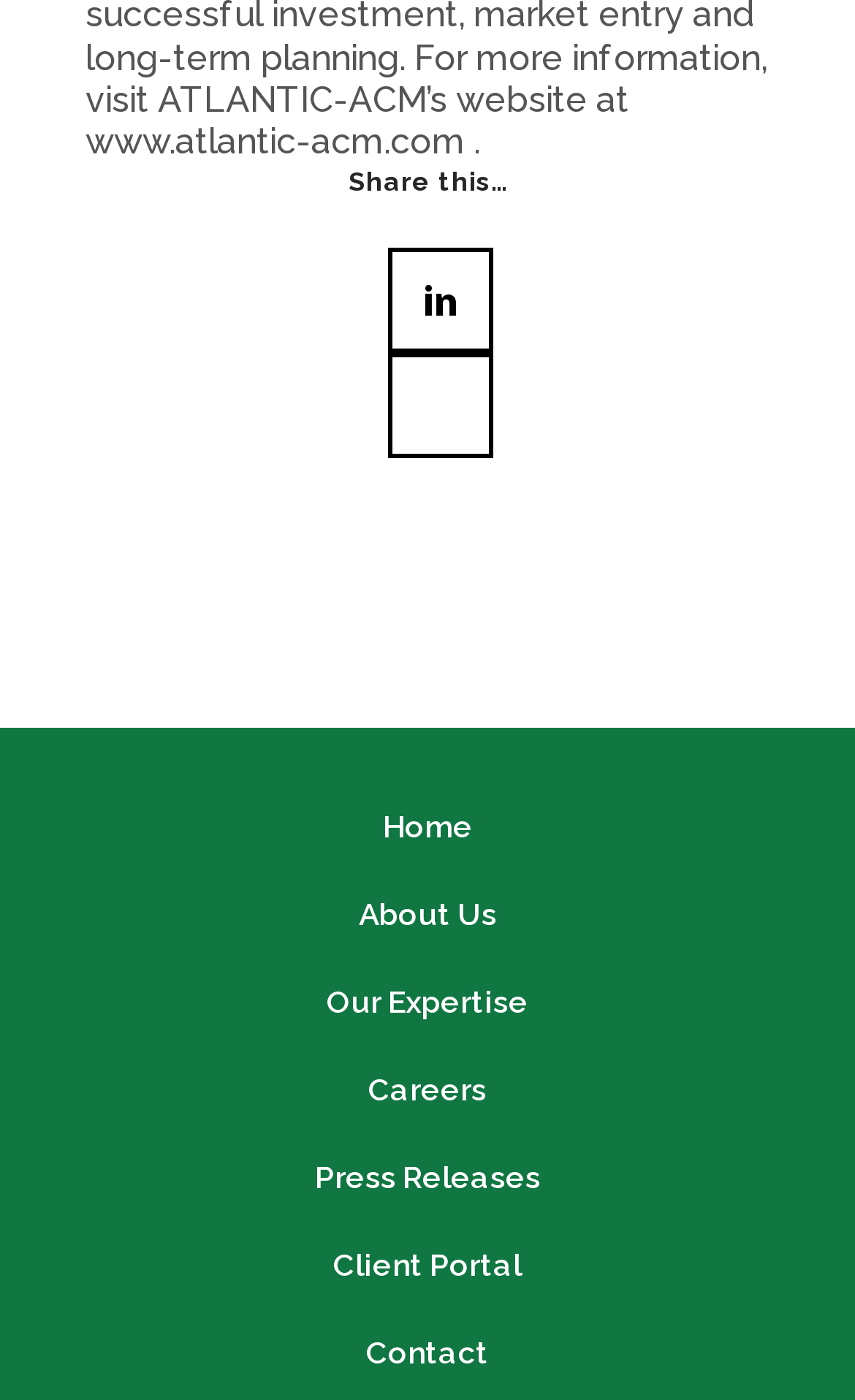Please identify the bounding box coordinates of the clickable area that will allow you to execute the instruction: "Contact us".

[0.368, 0.956, 0.632, 0.99]